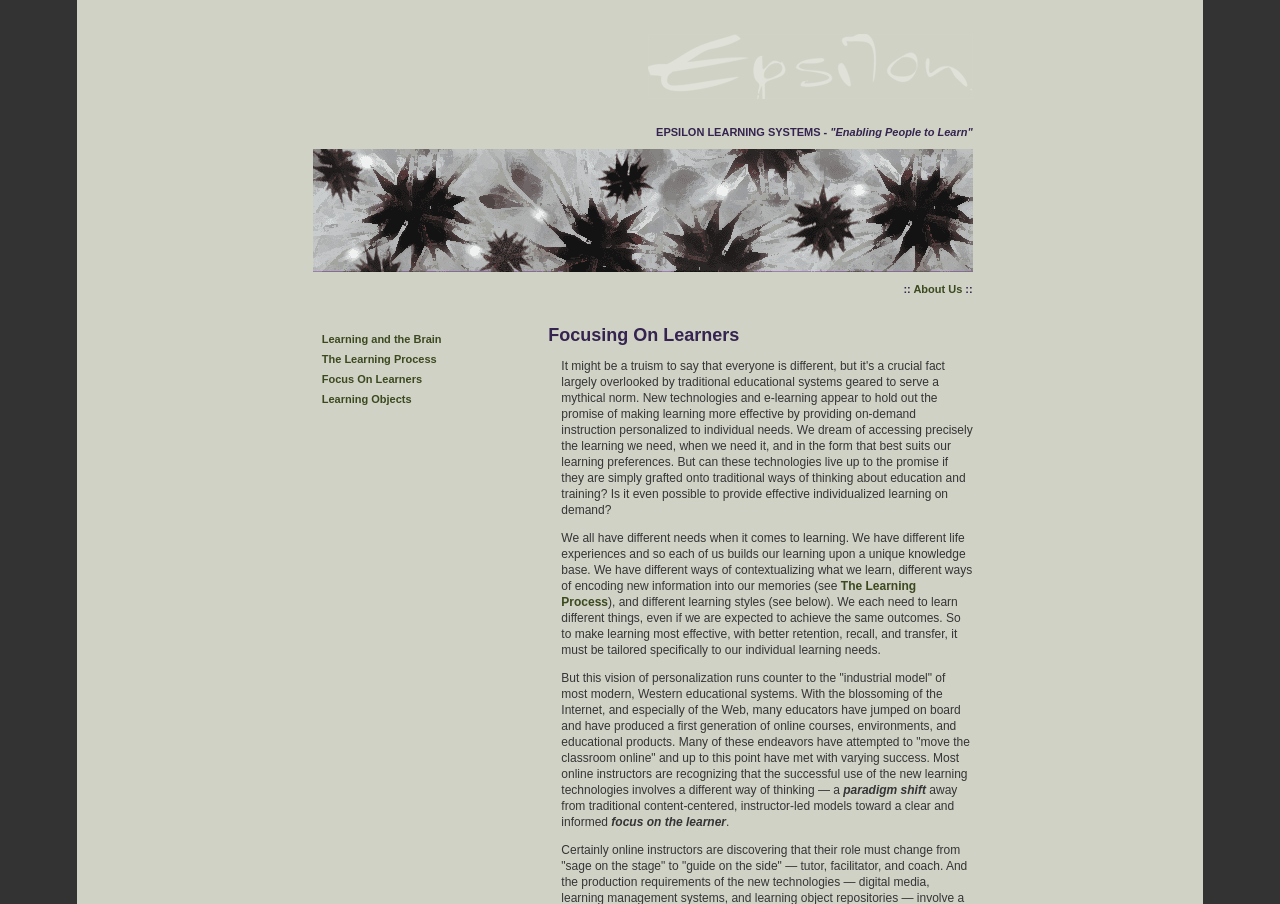Create a full and detailed caption for the entire webpage.

The webpage is about Epsilon Learning Systems, which provides lectures, seminars, consultation, and research services focused on the relation between learning and brain function. 

At the top of the page, there is a logo of Epsilon Learning Systems, accompanied by an image and a link to the same. Below the logo, there is a heading that reads "EPSILON LEARNING SYSTEMS - 'Enabling People to Learn'". 

Further down, there is a banner image of neurons, which is followed by a section titled ":: About Us ::". This section contains a link to the "About Us" page. 

The main content of the page is divided into two columns. The left column contains a list of headings, including "Learning and the Brain", "The Learning Process", "Focus On Learners", and "Learning Objects", each with a corresponding link. The right column contains a heading "Focusing On Learners" and a link to "The Learning Process". 

There are several images scattered throughout the page, including the logo, the neuron banner, and some decorative images. The overall layout is organized, with clear headings and concise text.